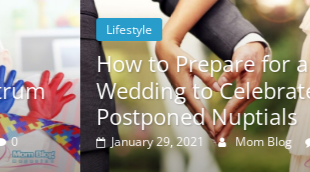What is the date of the blog post?
Please provide a comprehensive answer based on the contents of the image.

The date of the blog post can be found in the caption, which mentions the date as 'January 29, 2021', indicating when the article was published.